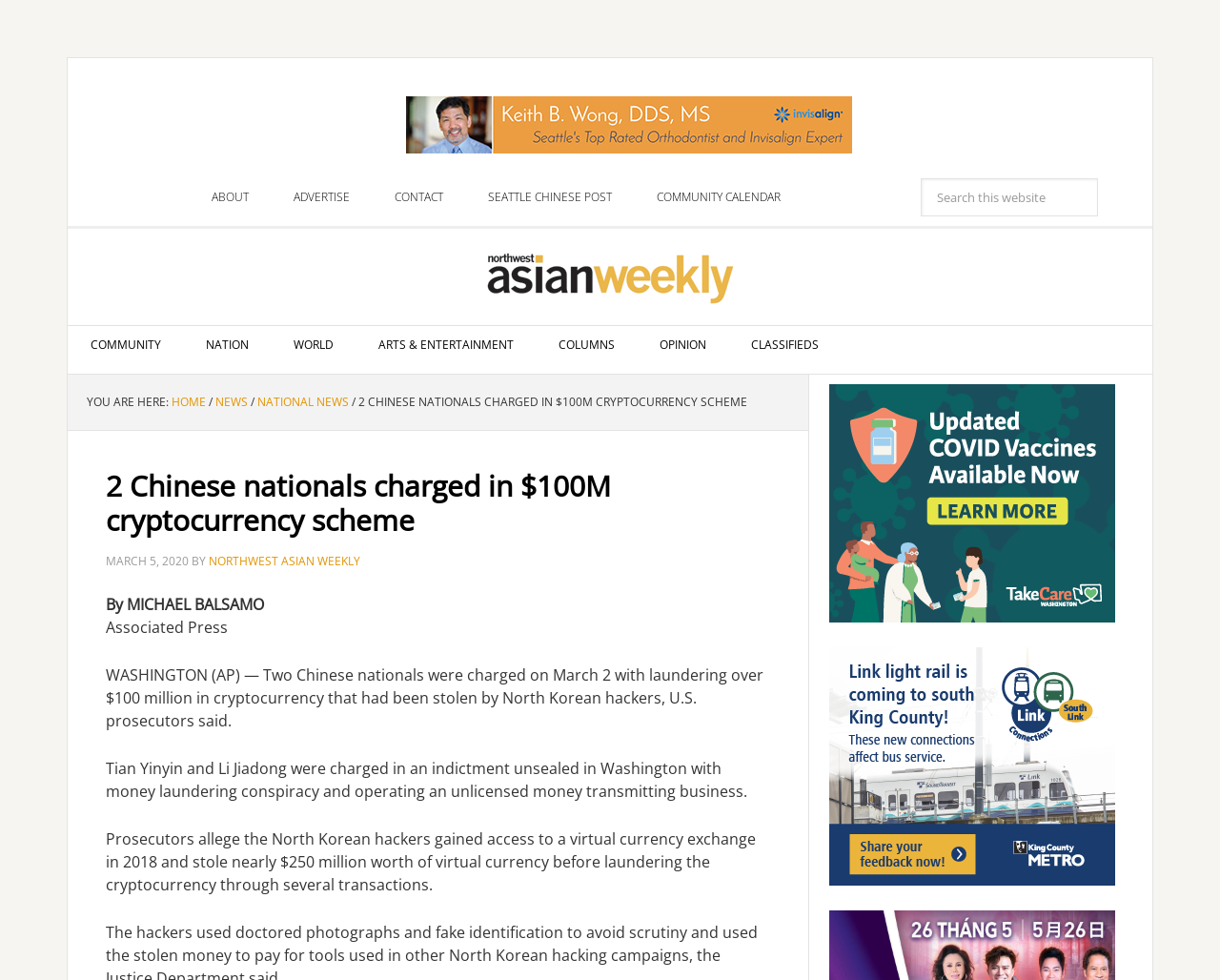Please identify the bounding box coordinates for the region that you need to click to follow this instruction: "Read NORTHWEST ASIAN WEEKLY news".

[0.087, 0.241, 0.913, 0.324]